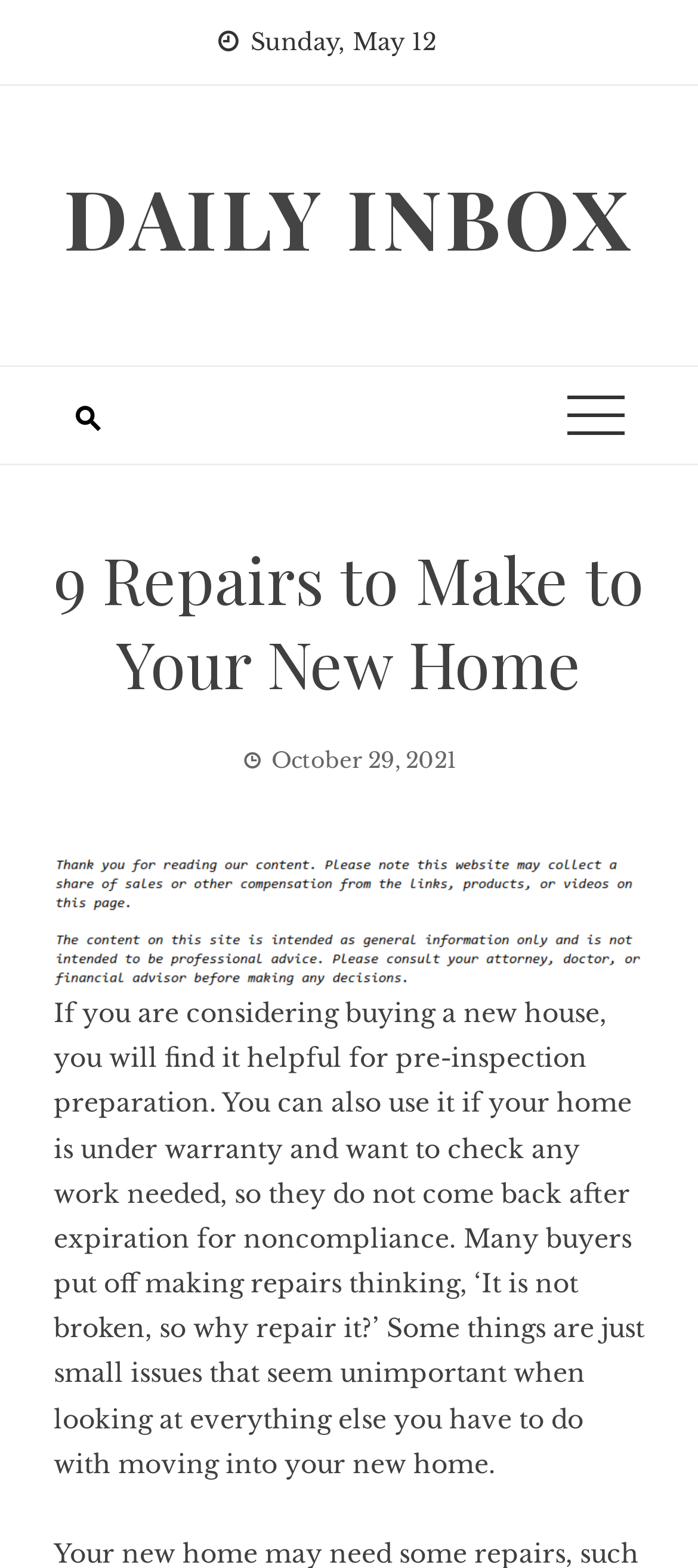What is the purpose of the article?
Based on the screenshot, provide a one-word or short-phrase response.

For pre-inspection preparation and checking work needed